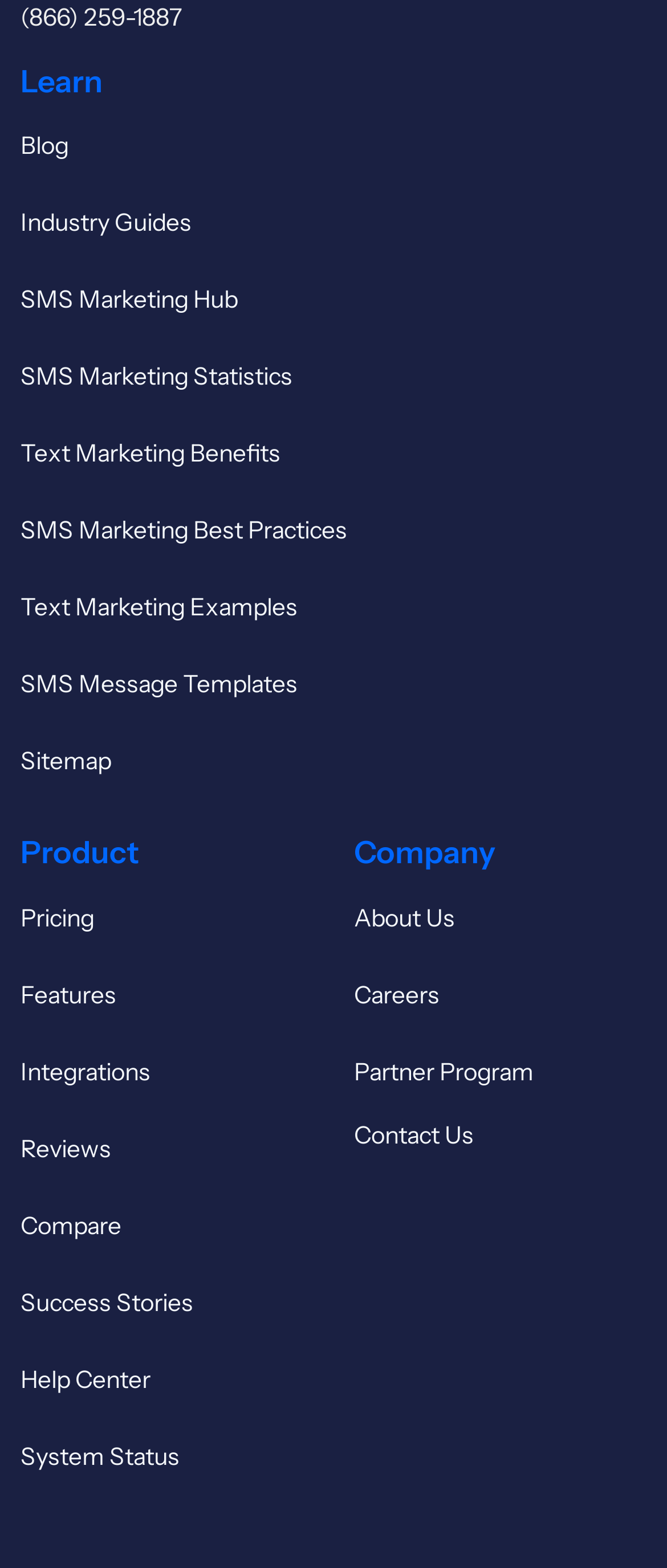Could you locate the bounding box coordinates for the section that should be clicked to accomplish this task: "Learn more about 'Features'".

[0.031, 0.624, 0.174, 0.644]